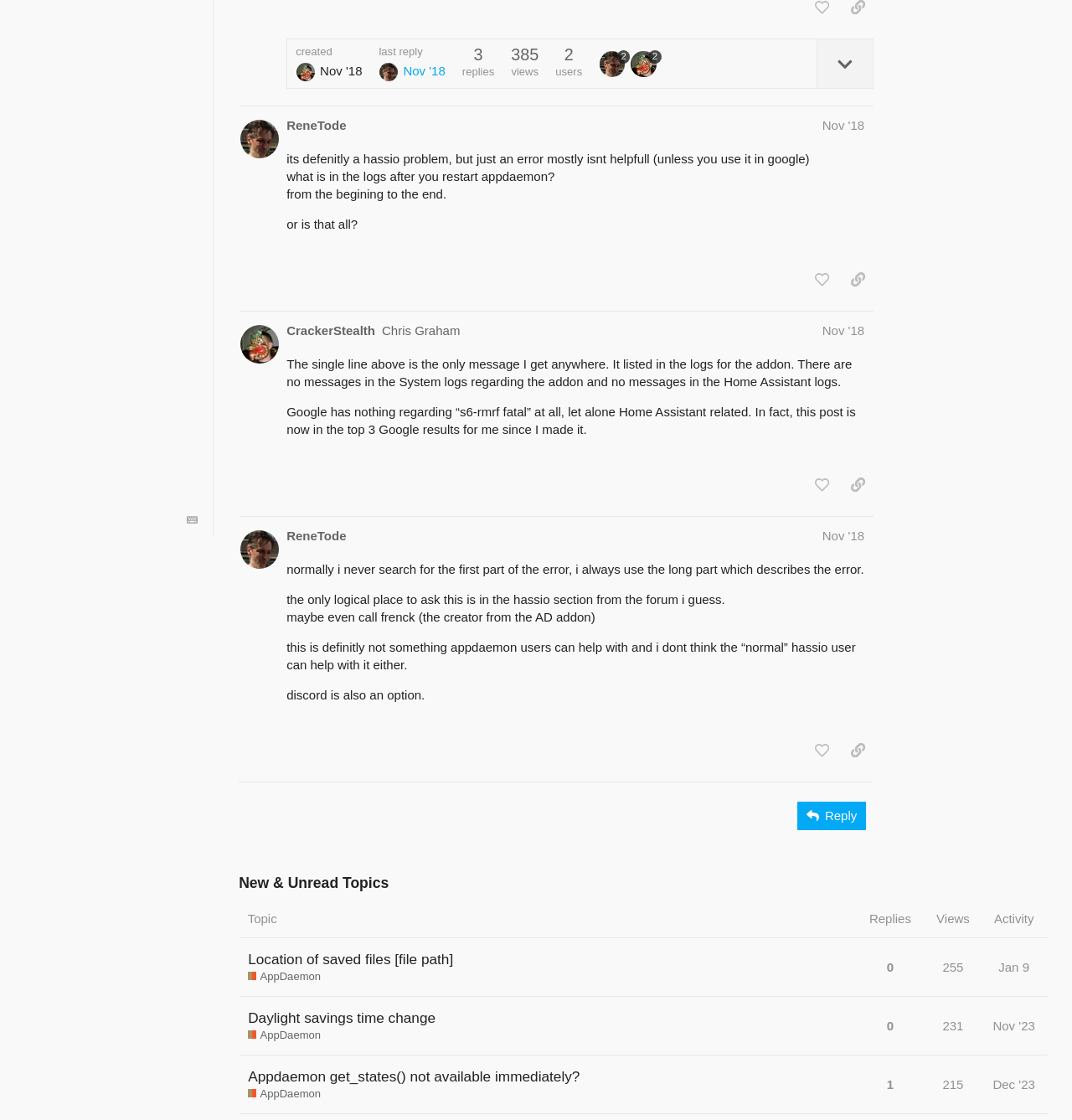Using the given element description, provide the bounding box coordinates (top-left x, top-left y, bottom-right x, bottom-right y) for the corresponding UI element in the screenshot: Entertainment

None